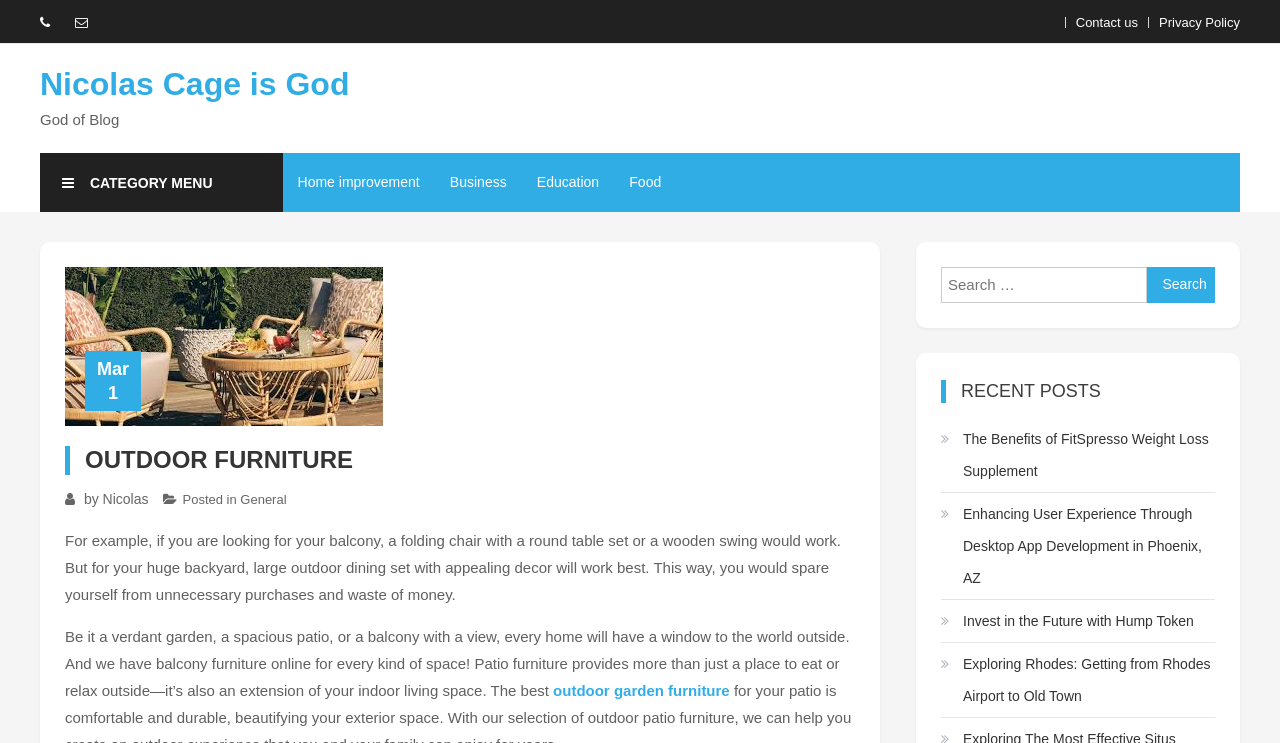Using the information shown in the image, answer the question with as much detail as possible: What is the author of the article about outdoor furniture?

I found a link 'Nicolas' next to the text 'by' which suggests that Nicolas is the author of the article about outdoor furniture.